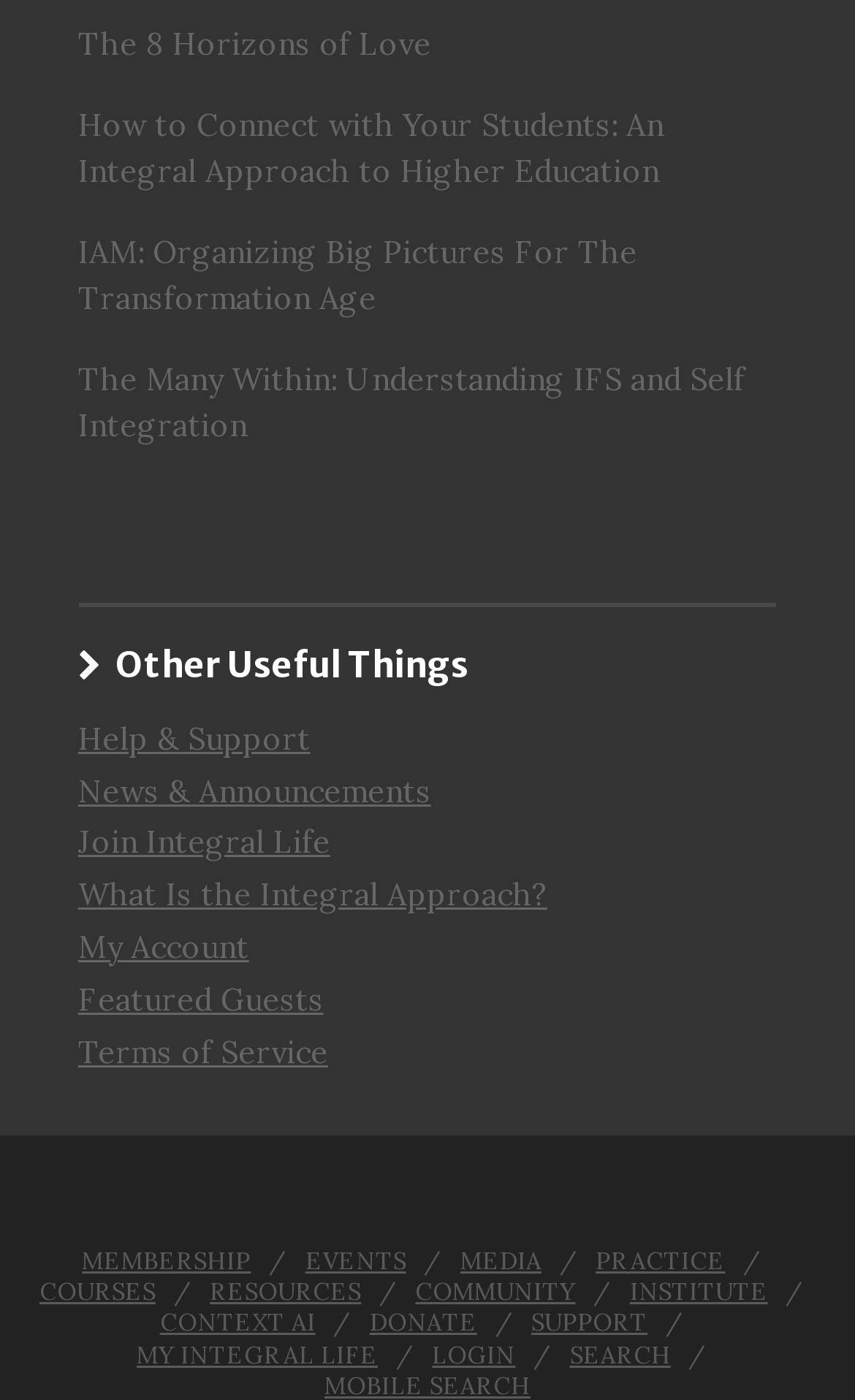How many categories are there in the bottom navigation bar?
Provide a one-word or short-phrase answer based on the image.

8